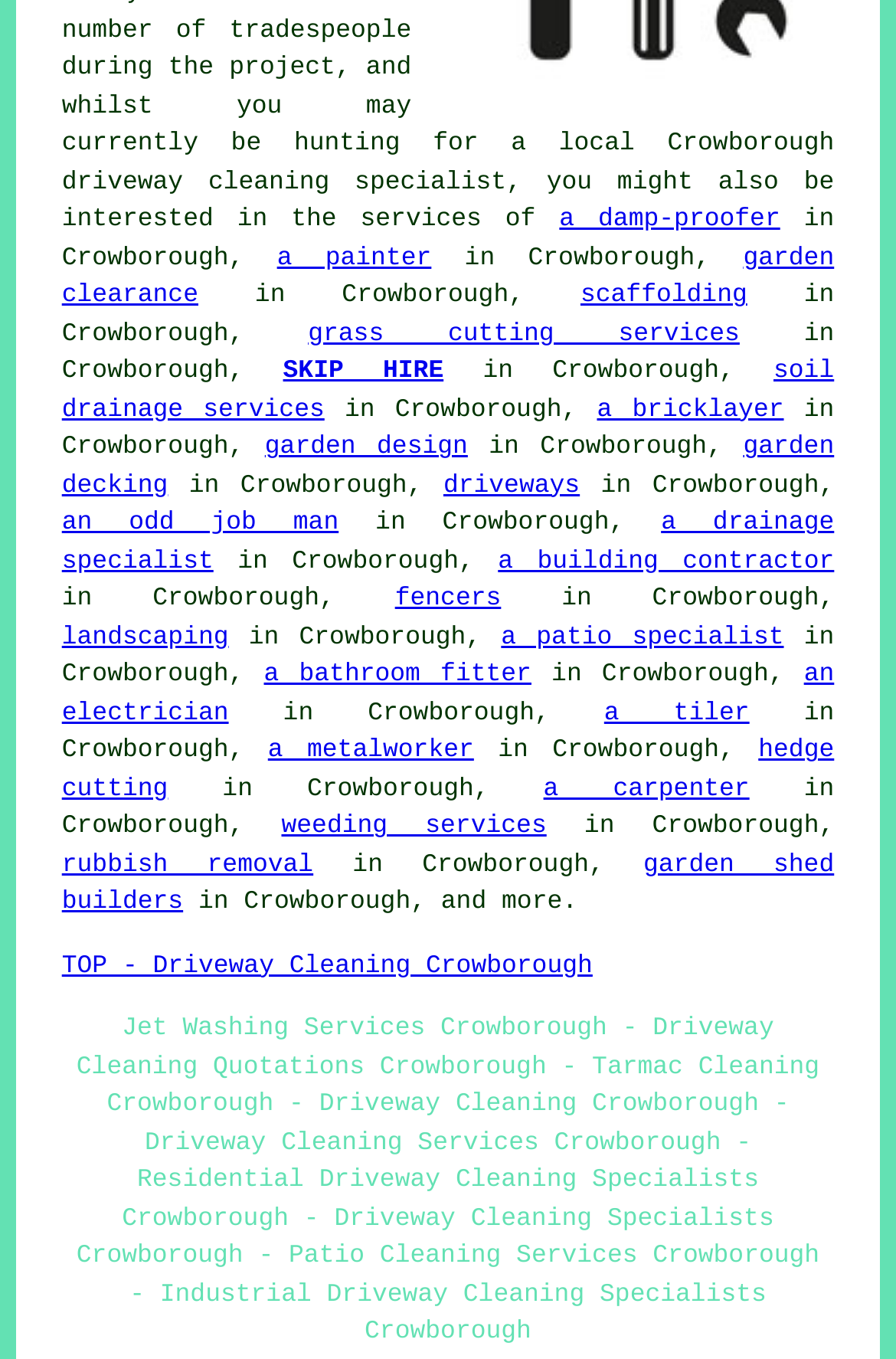What services are offered in Crowborough?
Look at the image and respond with a one-word or short phrase answer.

Various services